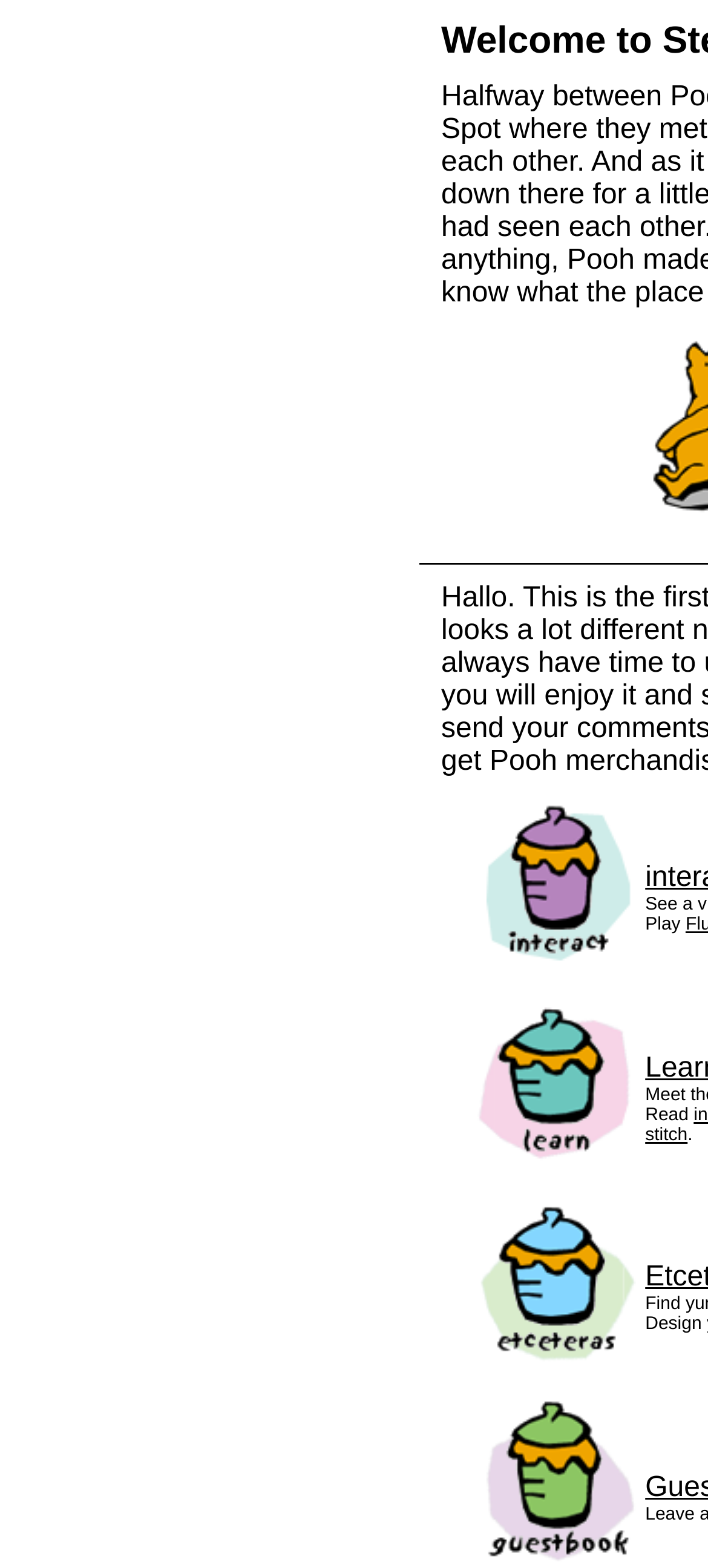How many main sections are there?
Refer to the image and respond with a one-word or short-phrase answer.

3